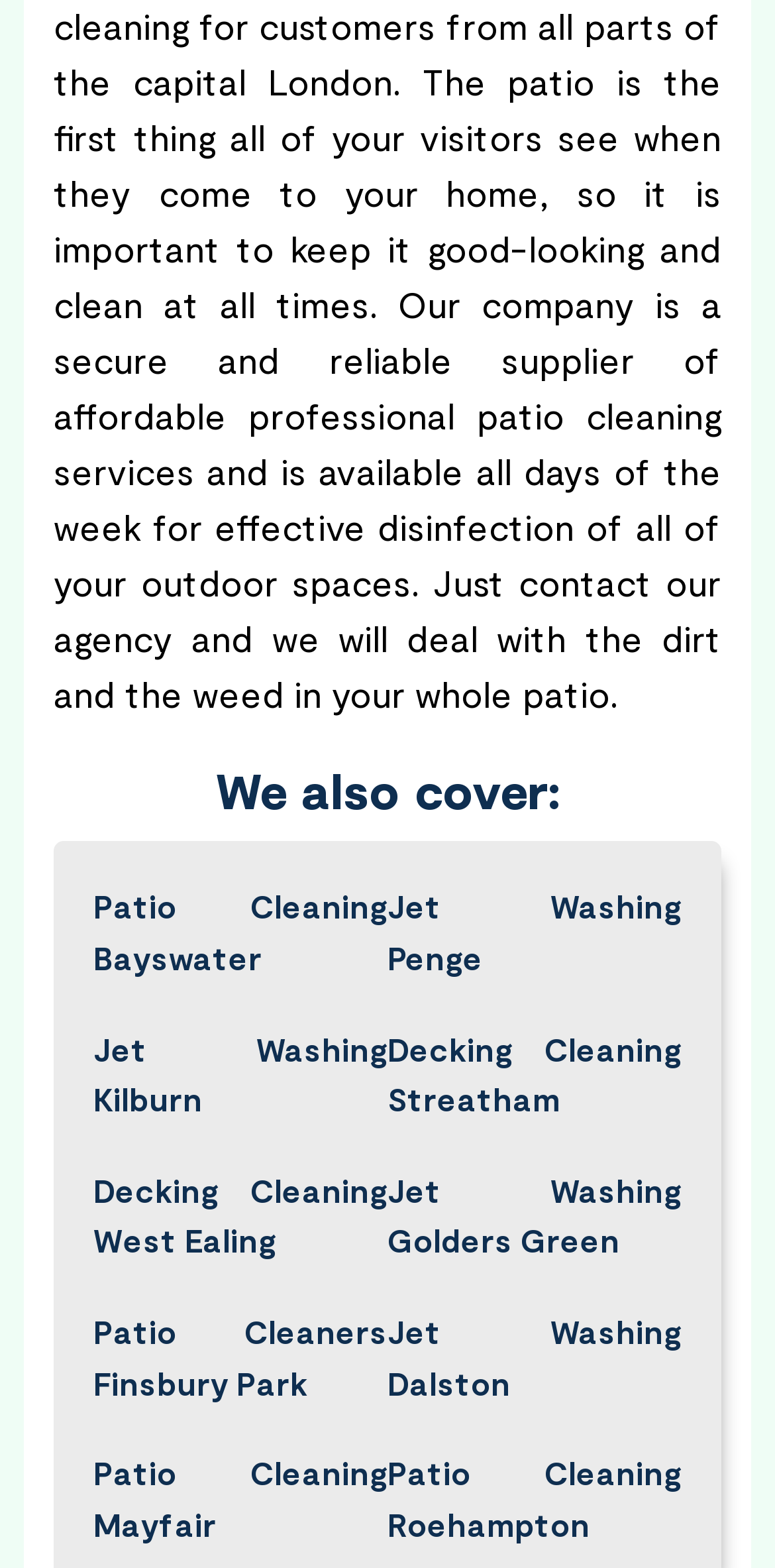Please determine the bounding box of the UI element that matches this description: Patio Cleaners Finsbury Park. The coordinates should be given as (top-left x, top-left y, bottom-right x, bottom-right y), with all values between 0 and 1.

[0.121, 0.833, 0.5, 0.898]